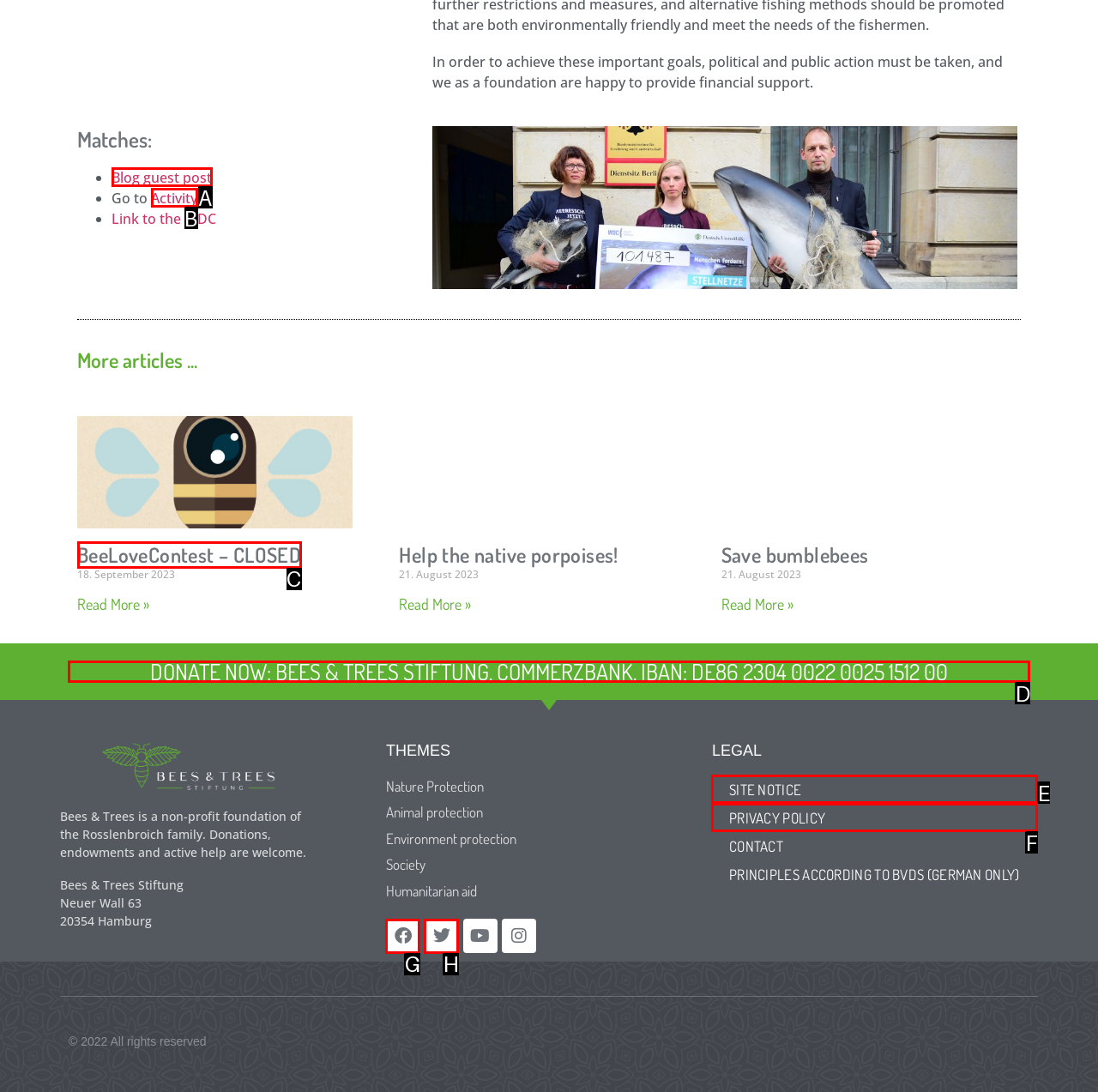Select the letter of the element you need to click to complete this task: Donate now
Answer using the letter from the specified choices.

D